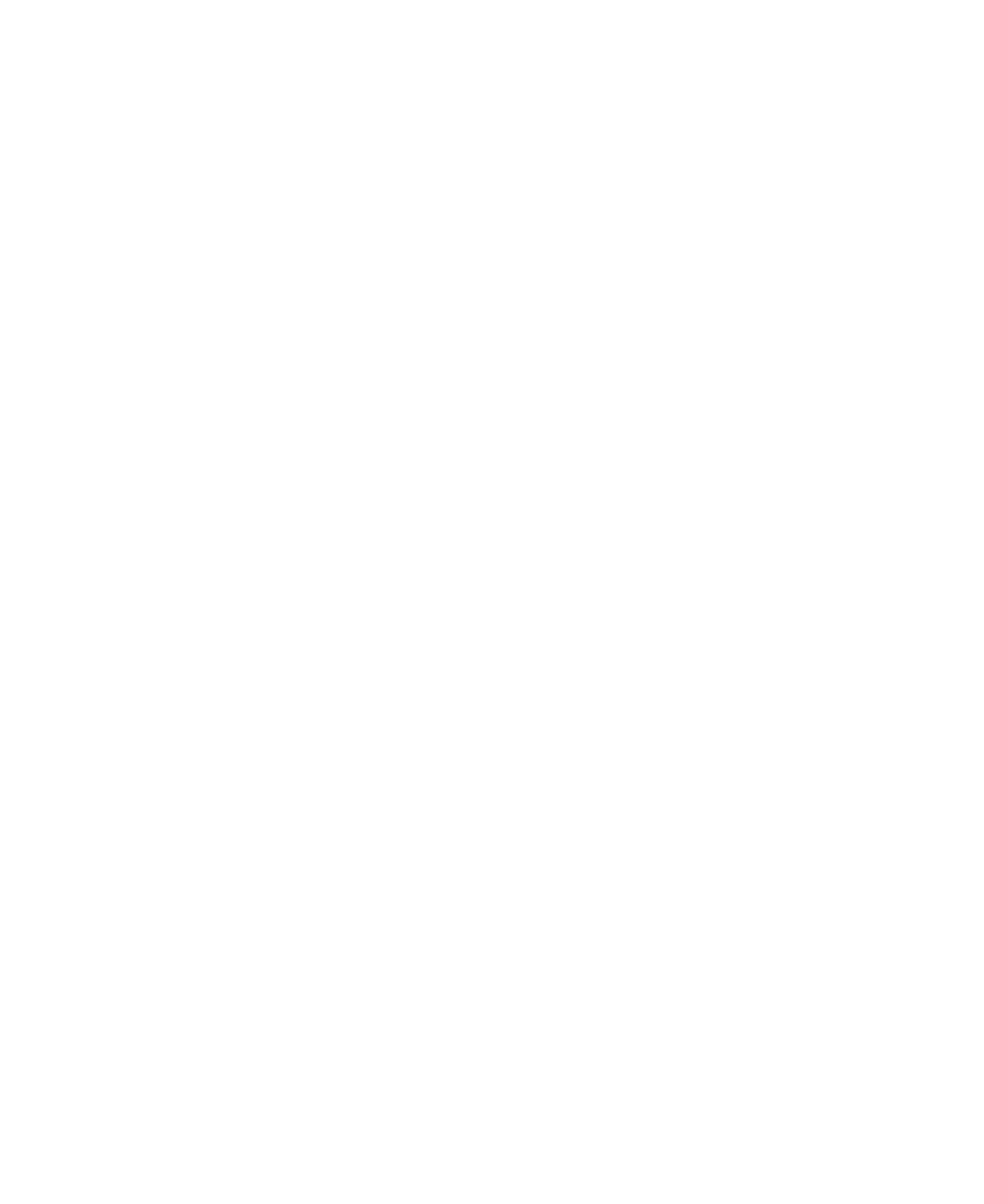Answer the question in one word or a short phrase:
What is the name of the digital platform mentioned on the webpage?

TRC Digital Academy